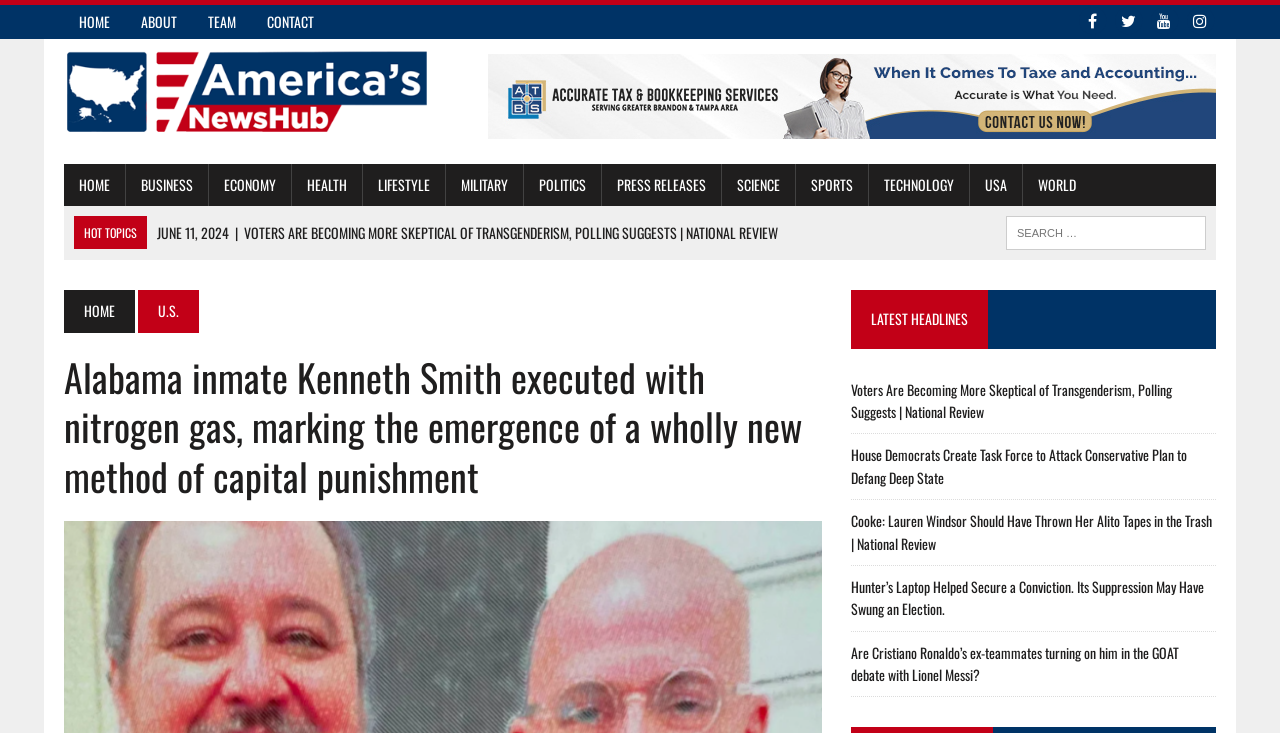What is the name of the news website?
Provide an in-depth answer to the question, covering all aspects.

I found the answer by looking at the top-left corner of the webpage, where the logo and name of the website are typically located. The image with the text 'America's NewsHub' suggests that this is the name of the news website.